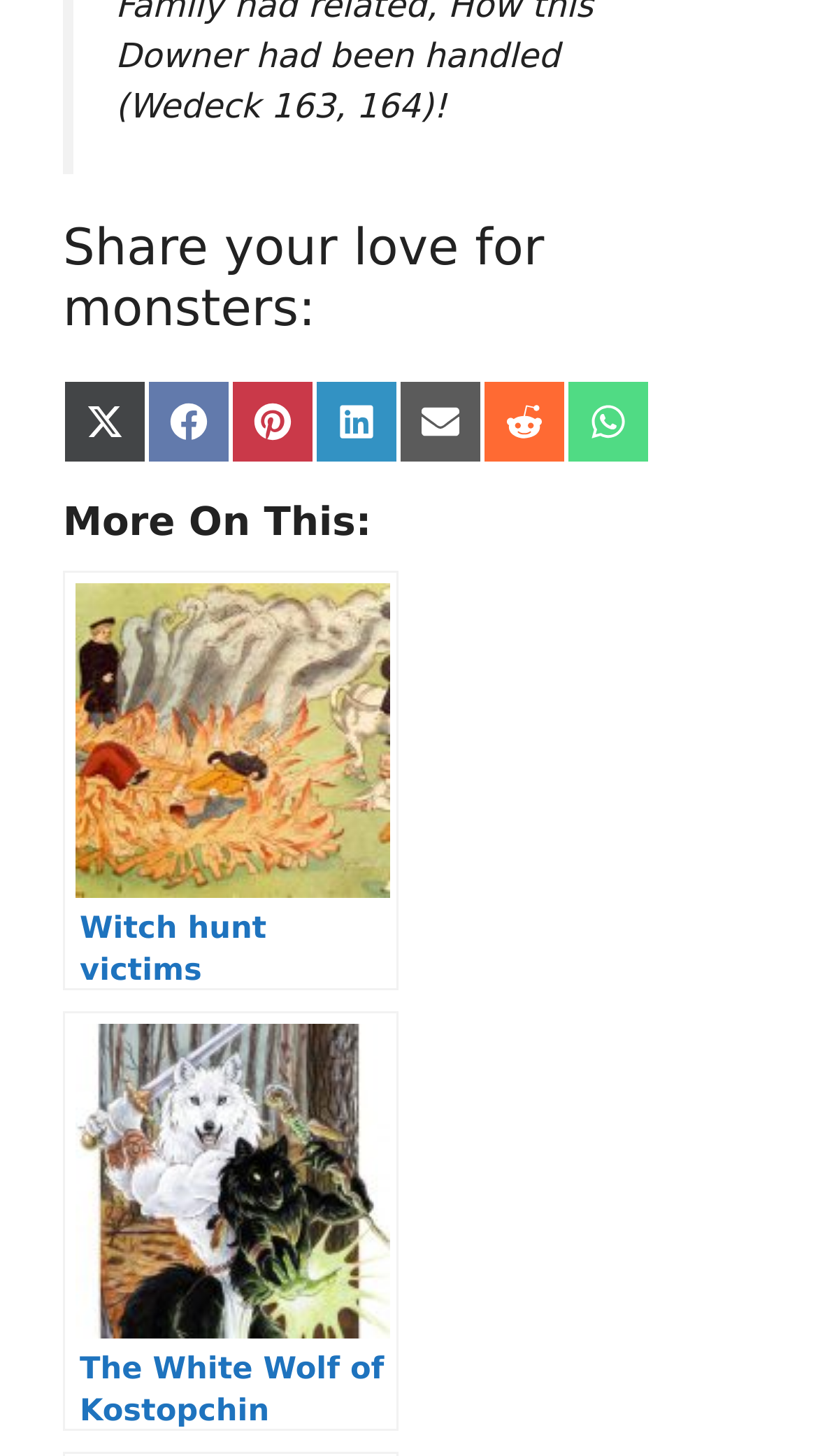Identify the coordinates of the bounding box for the element described below: "Share on Facebook". Return the coordinates as four float numbers between 0 and 1: [left, top, right, bottom].

[0.179, 0.261, 0.282, 0.319]